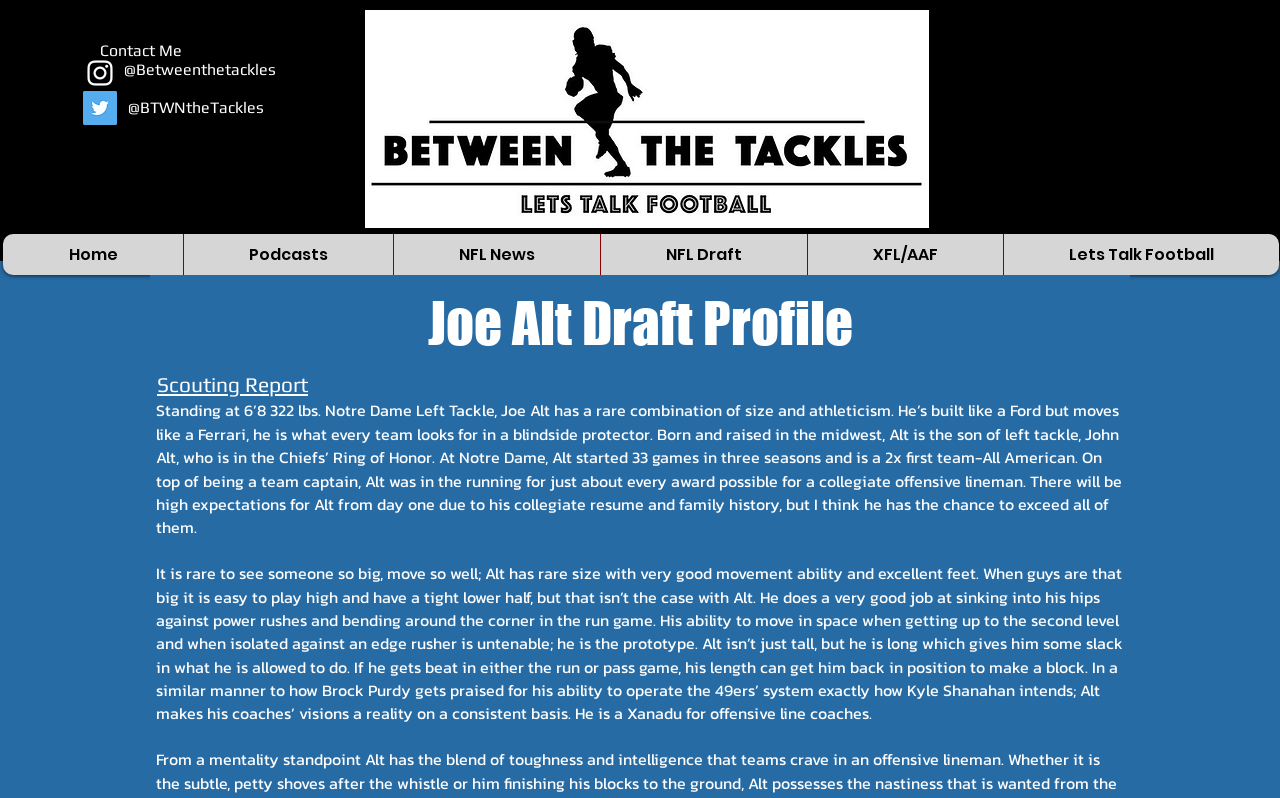Write a detailed summary of the webpage.

The webpage is about Joe Alt's draft profile, a Notre Dame left tackle. At the top, there is a social bar with two social media icons, Instagram and Twitter, aligned horizontally. Below the social bar, there is a navigation menu with seven links: Home, Podcasts, NFL News, NFL Draft, XFL/AAF, and Lets Talk Football. 

The main content of the webpage is divided into two sections. The first section has a heading "Joe Alt Draft Profile" and a brief introduction to Joe Alt, describing his physical attributes, family background, and collegiate achievements. 

The second section has a heading "Scouting Report" and provides a detailed analysis of Joe Alt's skills and abilities as an offensive lineman. The report highlights his rare combination of size and athleticism, his ability to move well, and his excellent feet. It also praises his ability to make blocks and operate consistently in the run and pass game.